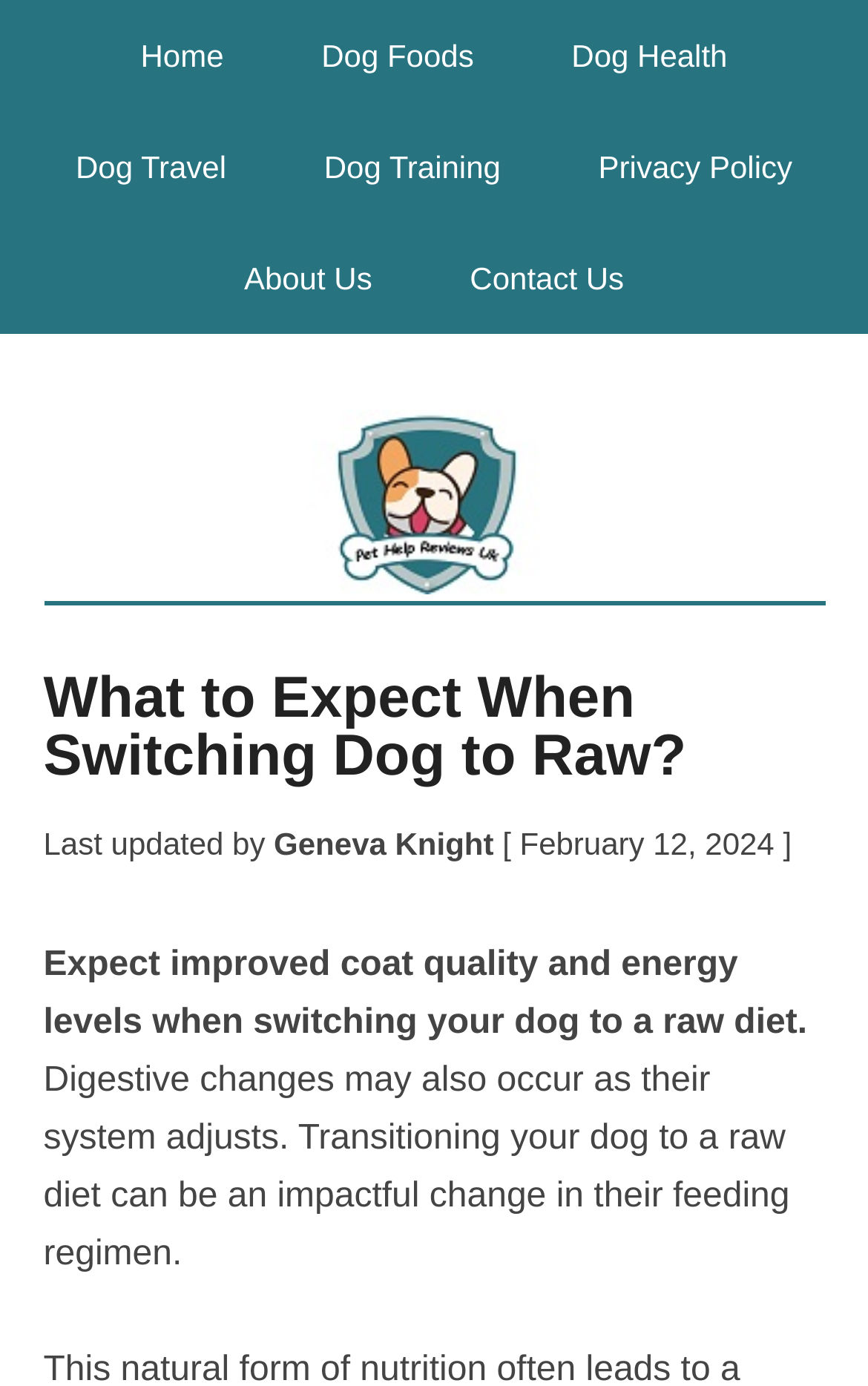Please provide a one-word or short phrase answer to the question:
What is the topic of the article?

Switching dog to raw diet